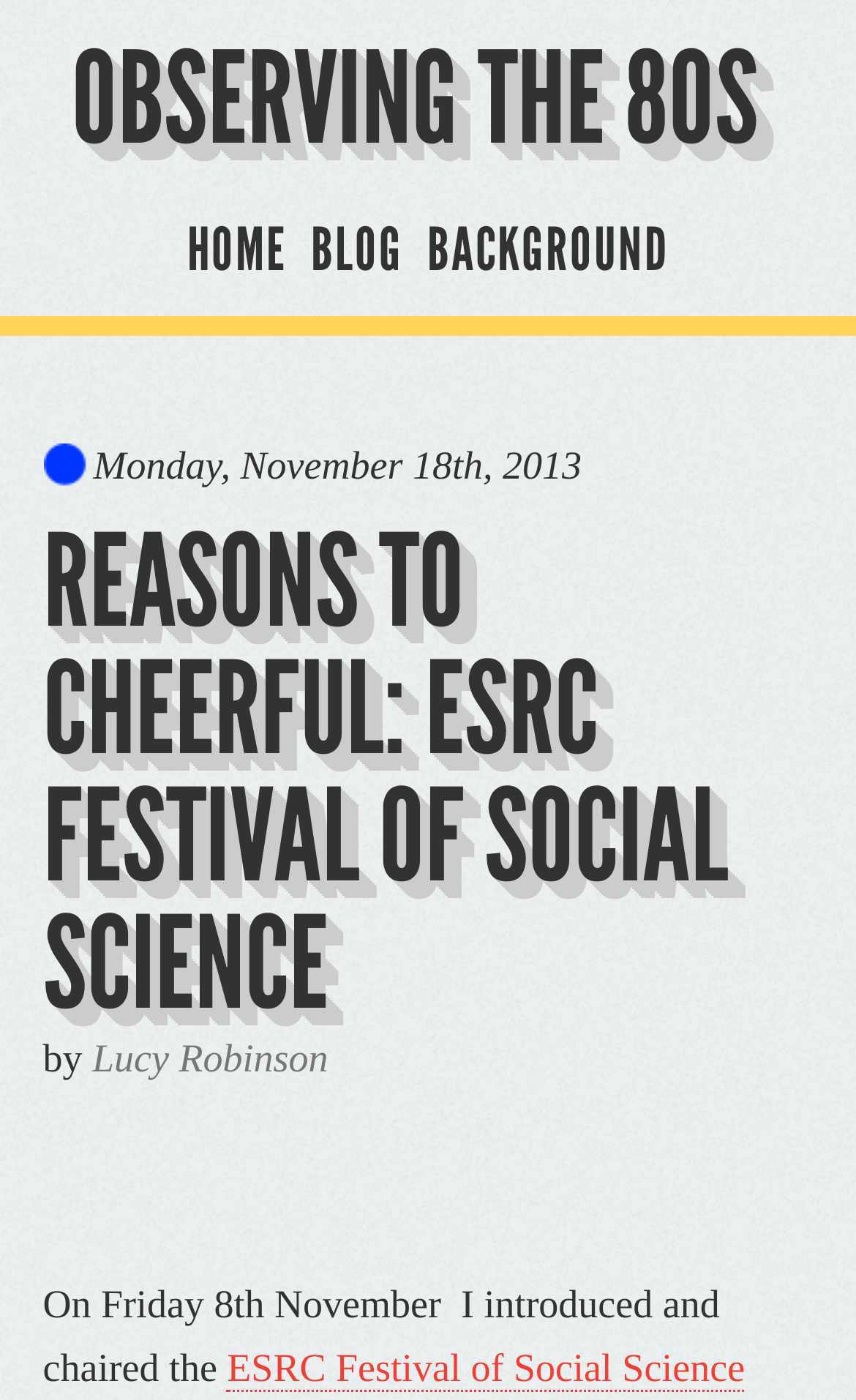Find and generate the main title of the webpage.

OBSERVING THE 80S